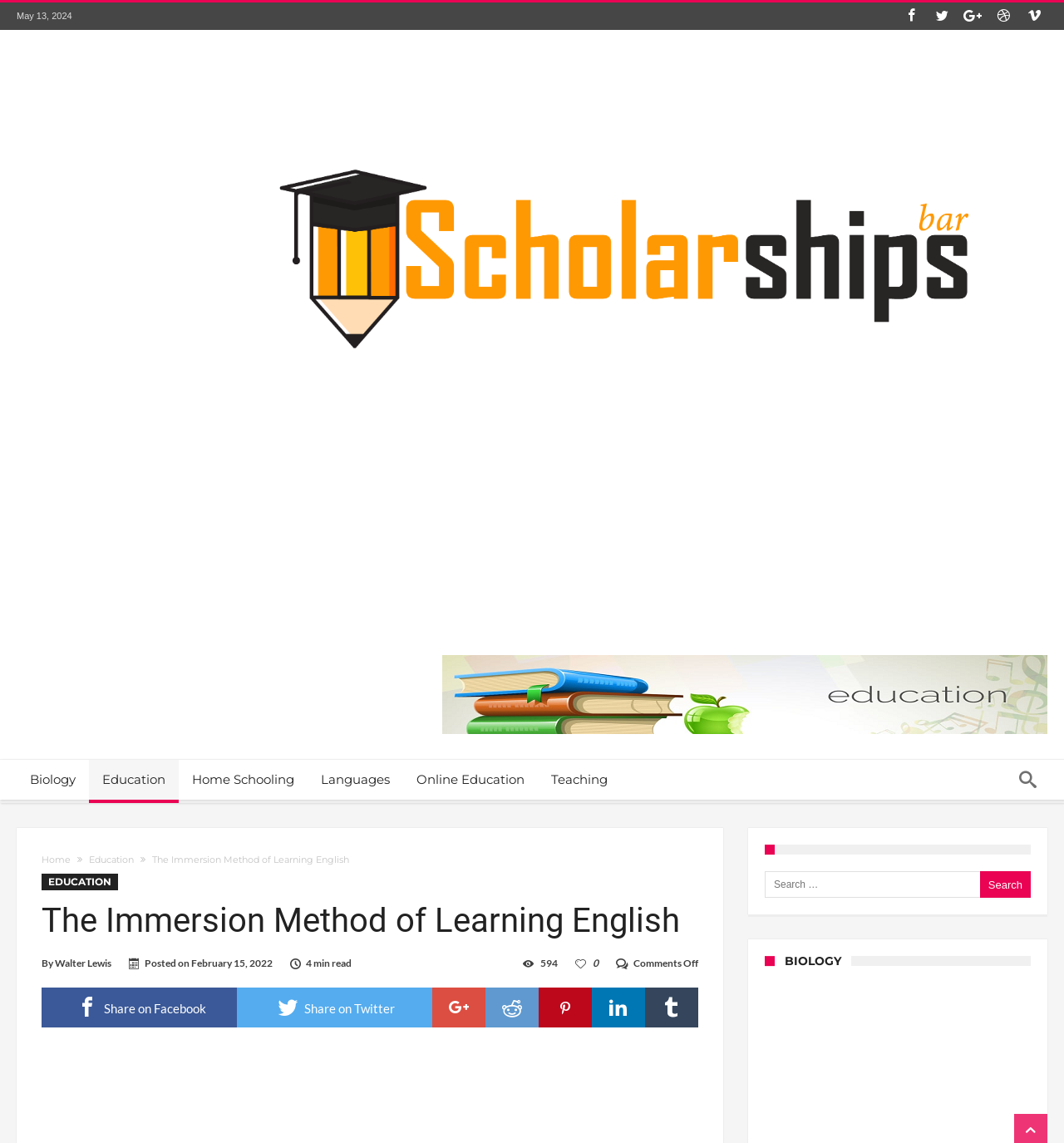Identify the bounding box coordinates for the region of the element that should be clicked to carry out the instruction: "Click on the 'Scholarships Bar' link". The bounding box coordinates should be four float numbers between 0 and 1, i.e., [left, top, right, bottom].

[0.25, 0.092, 0.922, 0.113]